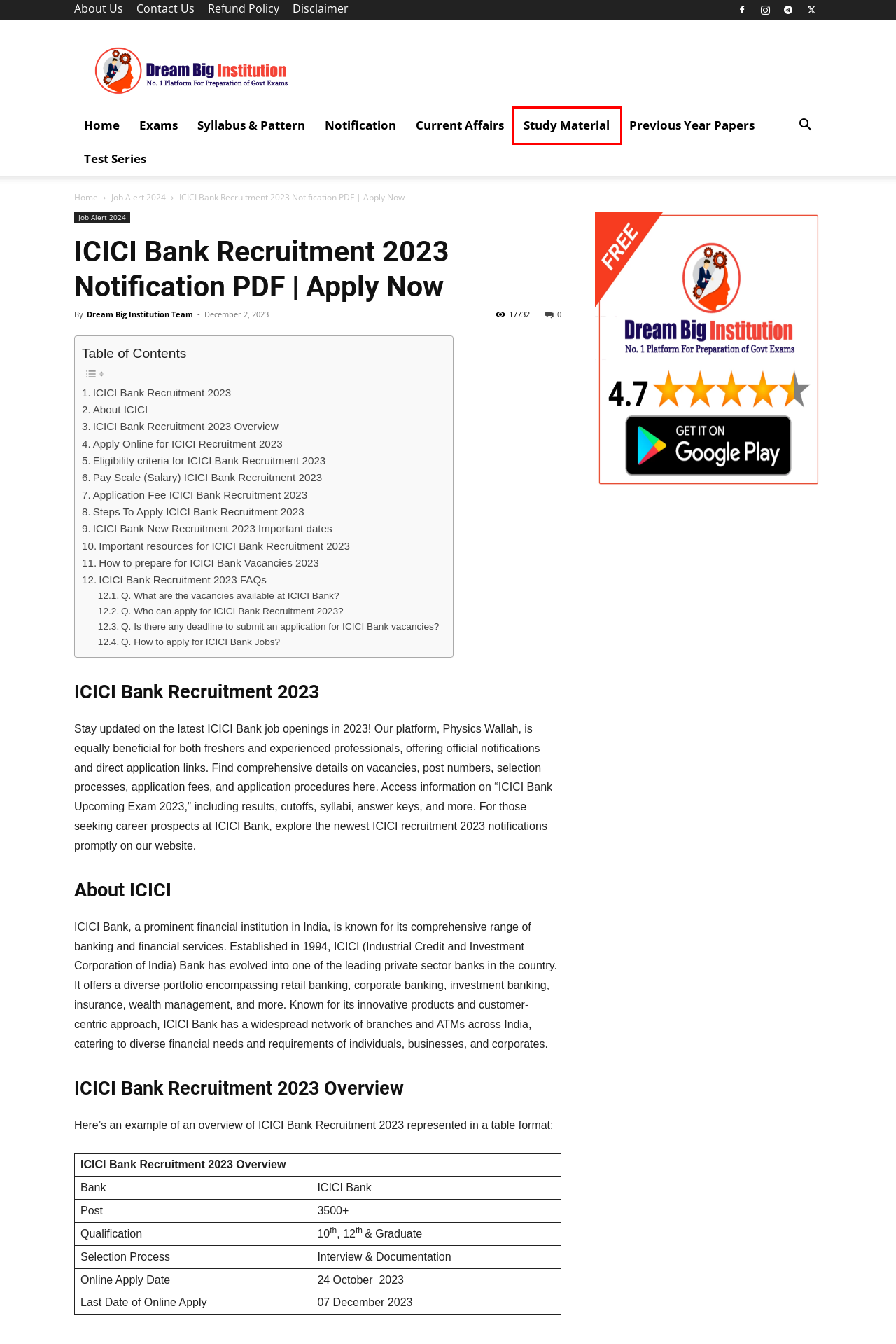Examine the screenshot of a webpage with a red rectangle bounding box. Select the most accurate webpage description that matches the new webpage after clicking the element within the bounding box. Here are the candidates:
A. Refund Policy - Dream Big Institution
B. Mock Test series - Dream Big Institution
C. About Us | Dream Big Institution
D. Dream Big Institution - India's Leading Platform For Banking | SSC | Railway Preparations
E. Contact Us - Dream Big Institution
F. Study Material - For Bank SSC Railway UPSC MPSC LIC Exams
G. Previous Year Question Paper PDF For Bank| SSC | Railway | NRA CET |
H. Disclaimer - Dream Big Institution

F